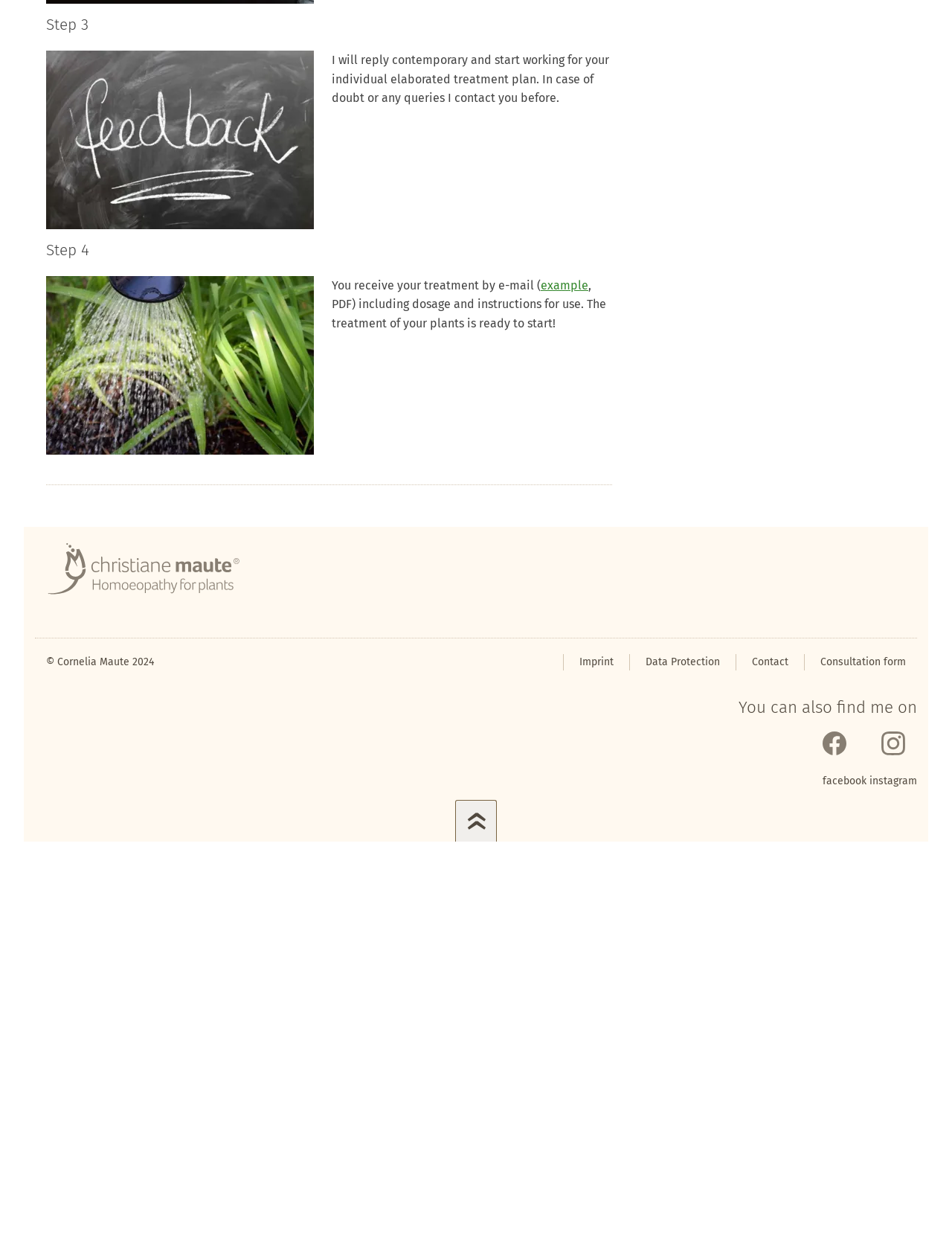Locate the bounding box coordinates of the UI element described by: "alt="Christiane und Cornelia Maute, Pflanzenhomöopathie"". The bounding box coordinates should consist of four float numbers between 0 and 1, i.e., [left, top, right, bottom].

[0.048, 0.44, 0.488, 0.483]